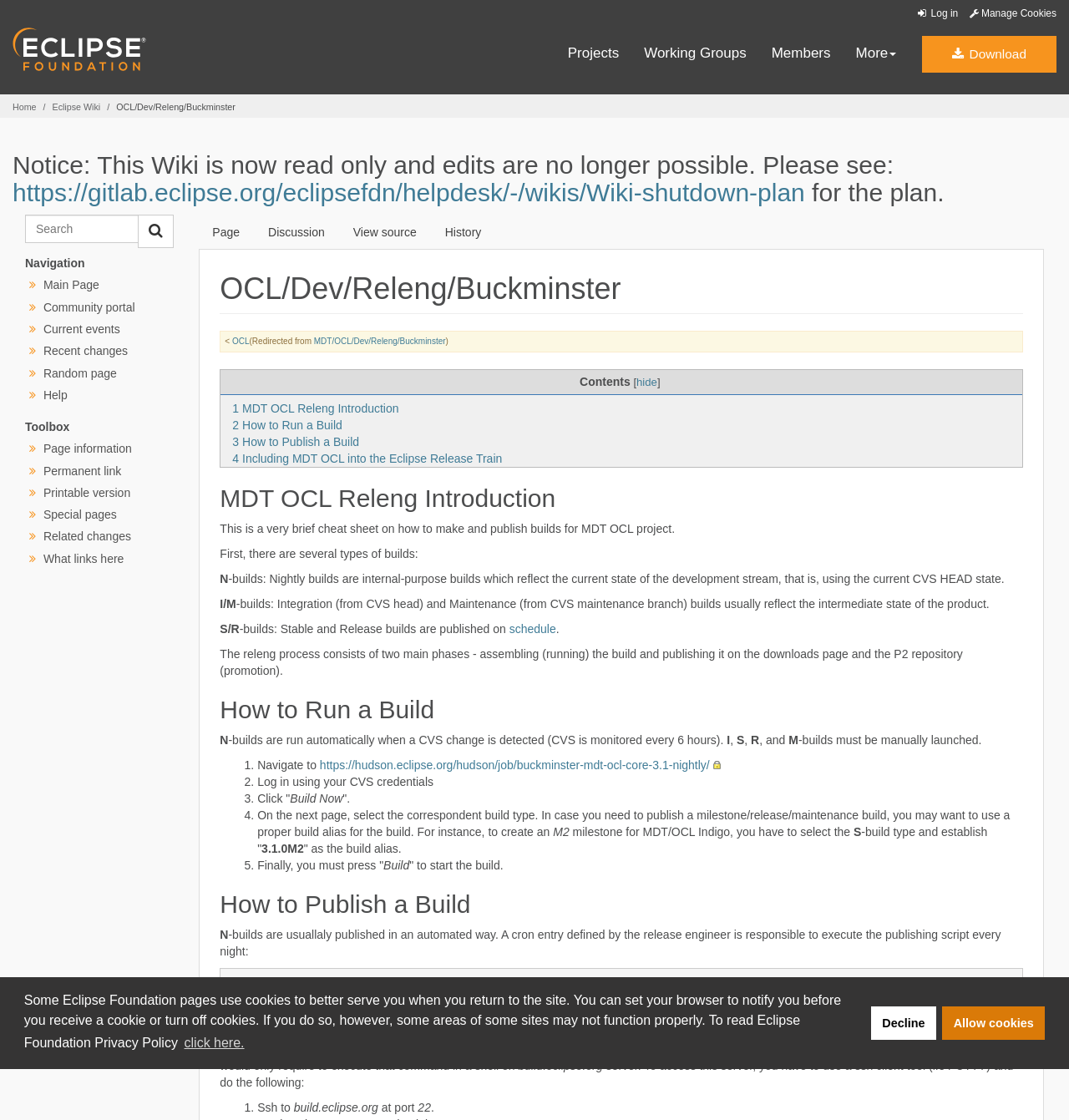Pinpoint the bounding box coordinates of the clickable area needed to execute the instruction: "Go to the Projects page". The coordinates should be specified as four float numbers between 0 and 1, i.e., [left, top, right, bottom].

[0.531, 0.04, 0.579, 0.057]